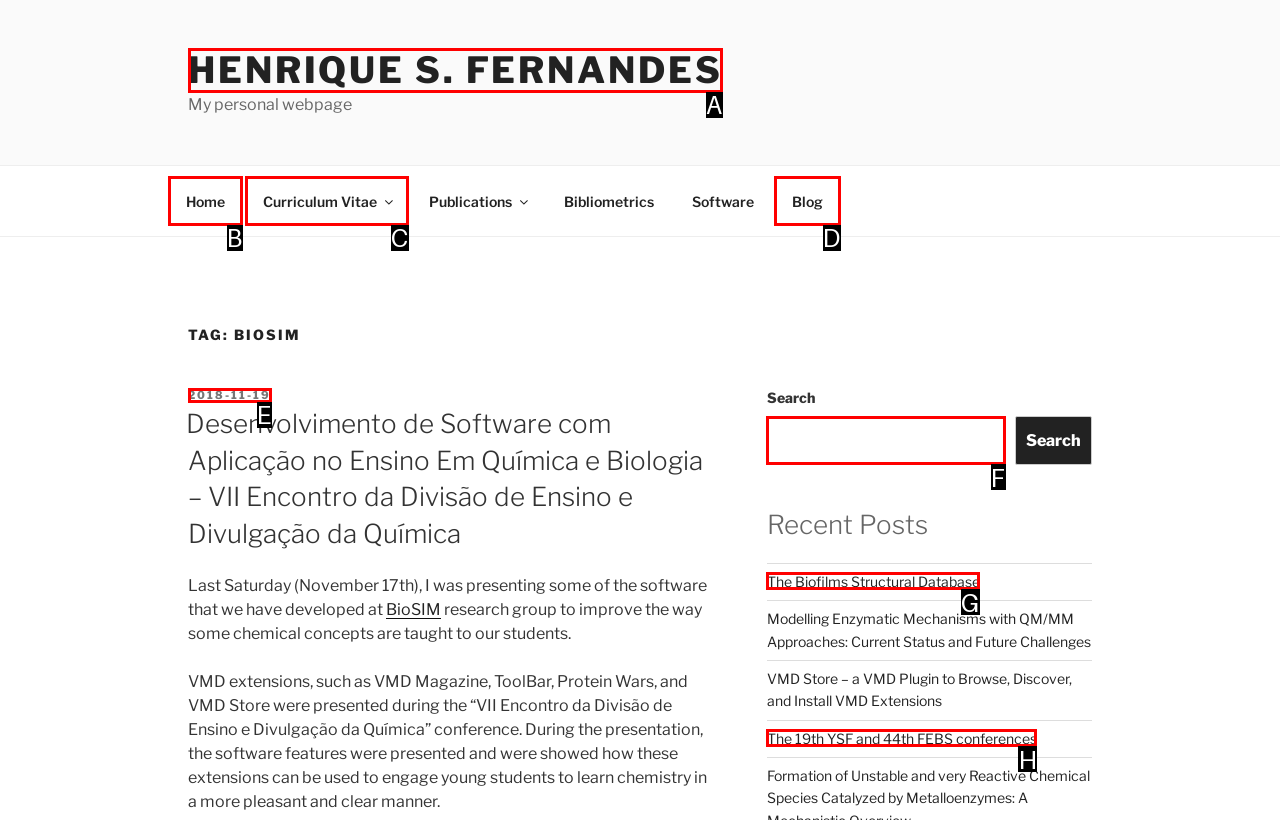Identify the letter of the UI element I need to click to carry out the following instruction: view the Privacy Policy

None